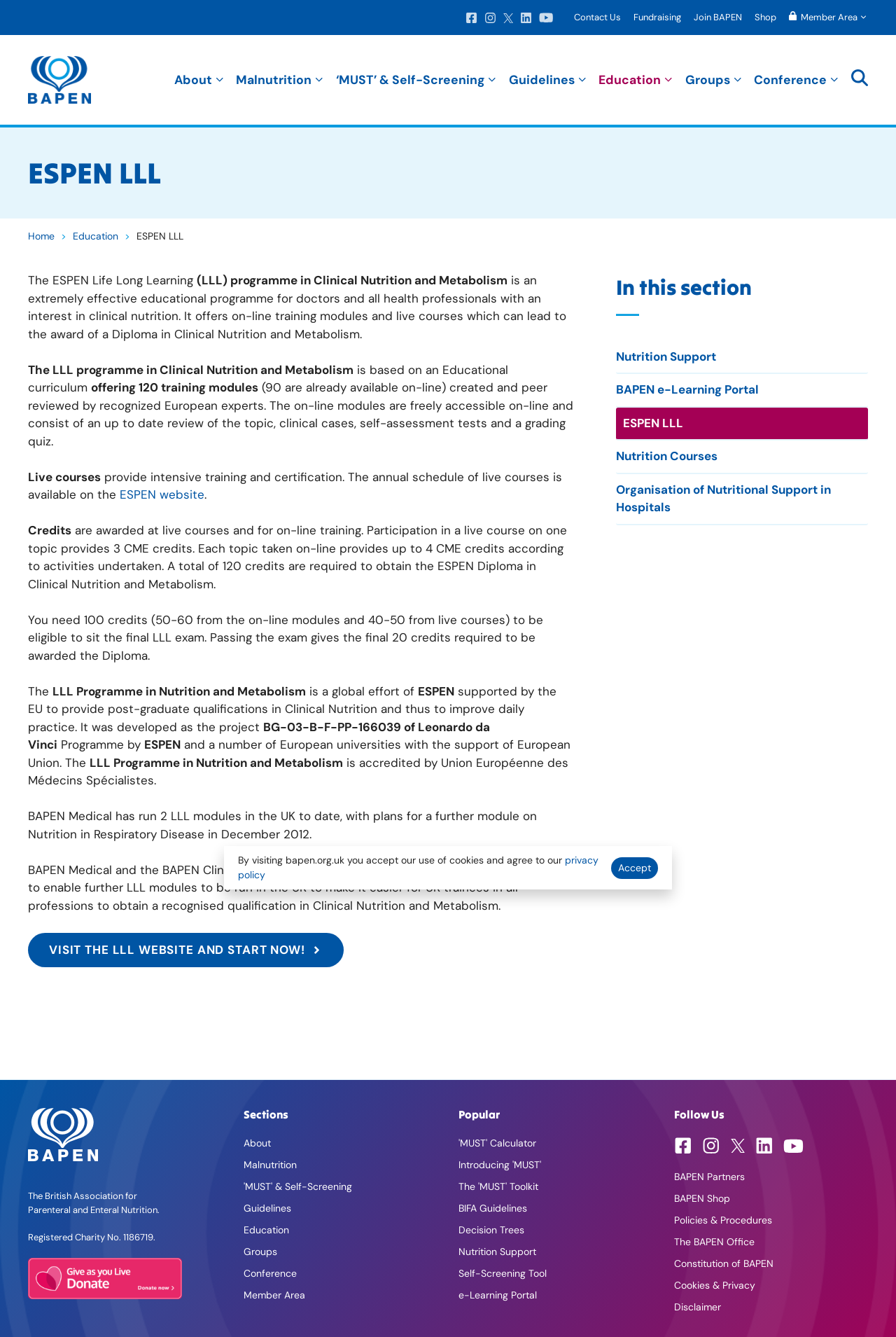How many training modules are offered in the LLL programme?
Give a one-word or short-phrase answer derived from the screenshot.

120